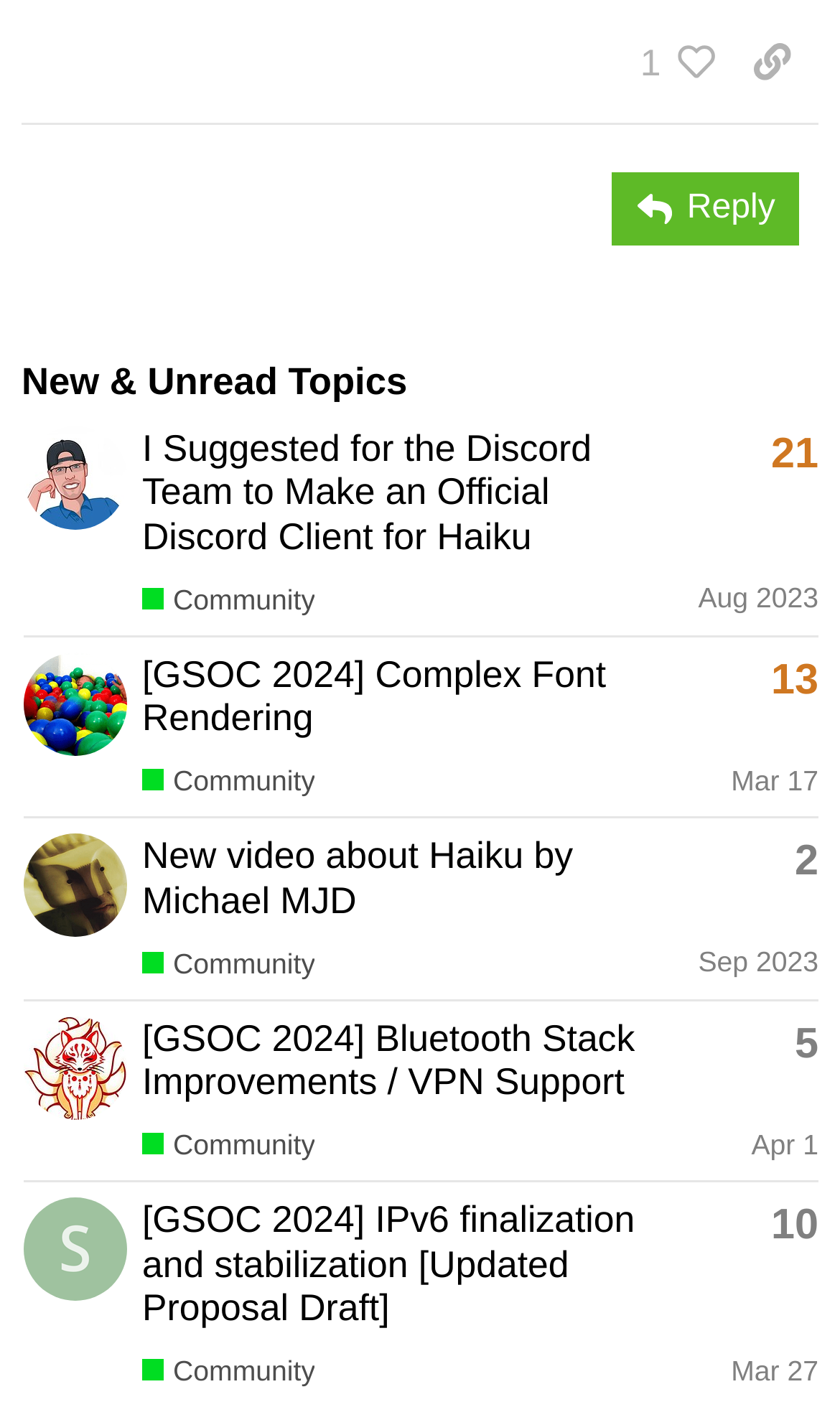Show me the bounding box coordinates of the clickable region to achieve the task as per the instruction: "View the topic 'I Suggested for the Discord Team to Make an Official Discord Client for Haiku'".

[0.169, 0.303, 0.704, 0.398]